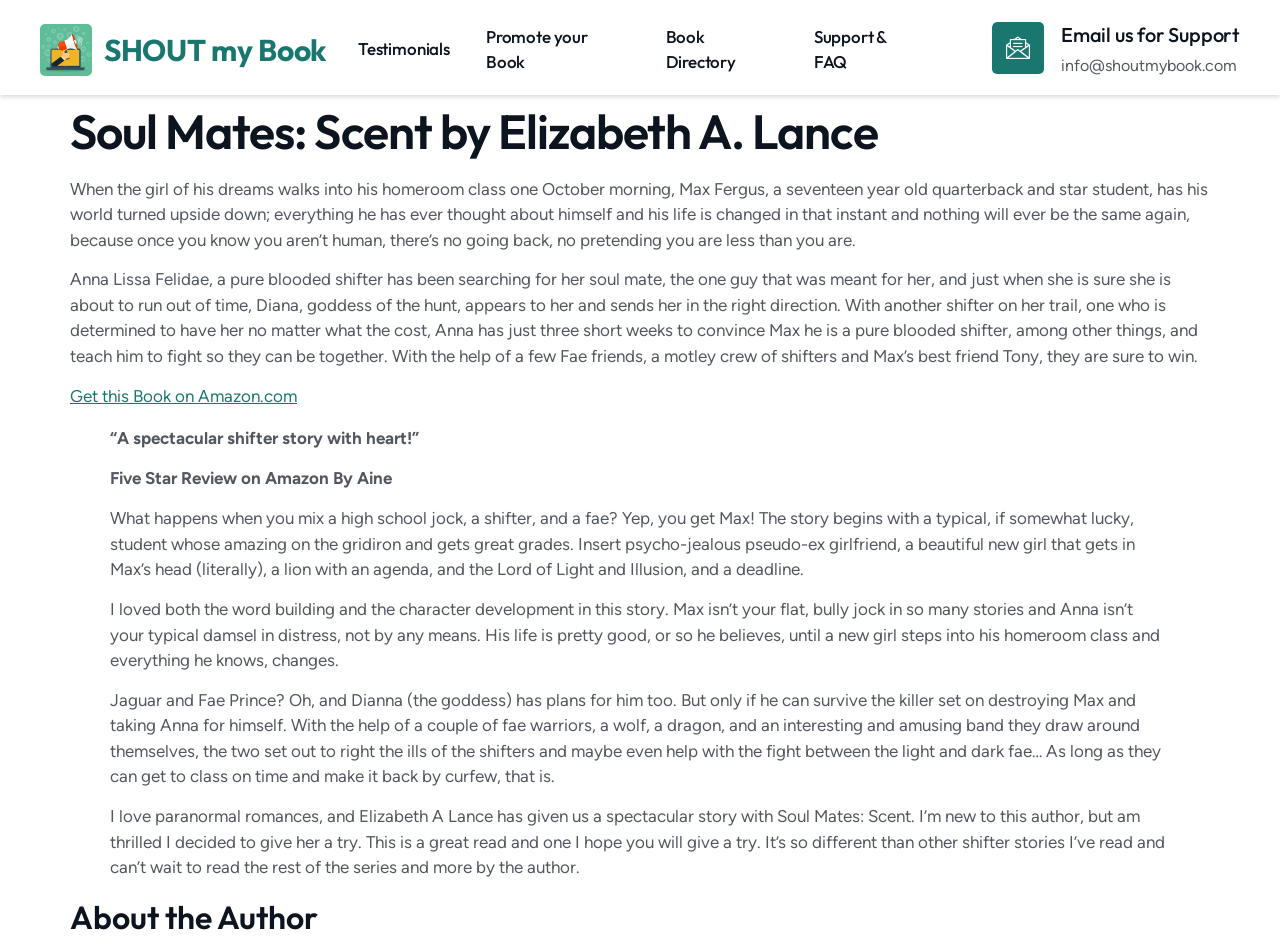Determine the bounding box coordinates (top-left x, top-left y, bottom-right x, bottom-right y) of the UI element described in the following text: Support & FAQ

[0.636, 0.021, 0.72, 0.084]